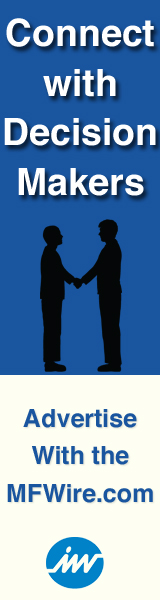Give a detailed account of the contents of the image.

The image features an advertisement promoting networking and advertising opportunities with decision-makers. It visually conveys a message of connection, showcasing two silhouetted figures shaking hands against a vibrant blue background. The headline reads, "Connect with Decision Makers," emphasizing the importance of establishing professional relationships. Below the imagery, the call to action invites viewers to "Advertise With the MFWire.com," indicating the platform's focus on connecting businesses and influential individuals within the financial industry. This advertisement aims to attract professionals looking to enhance their outreach and market presence through targeted advertising strategies.